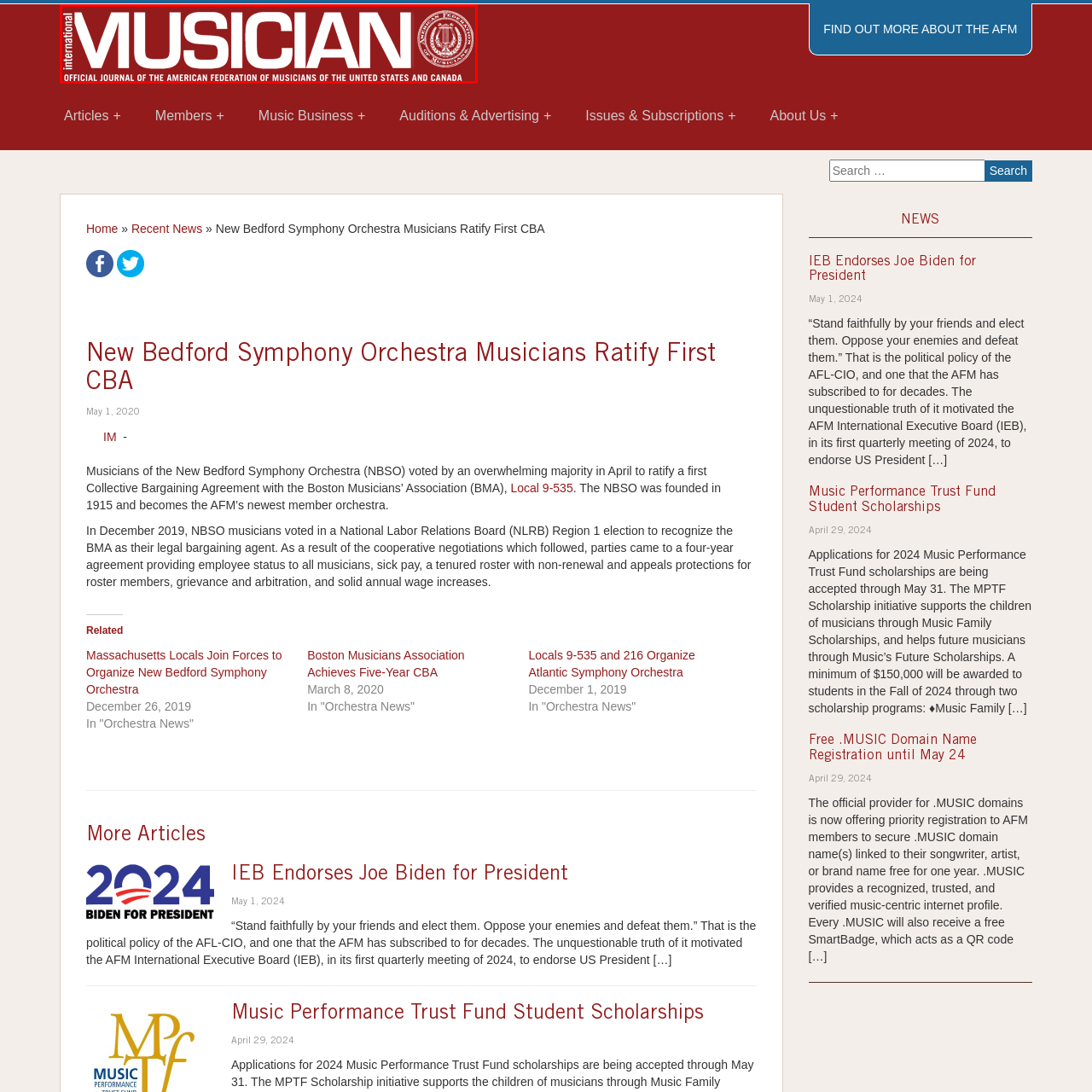What is the purpose of the journal?
Analyze the image surrounded by the red bounding box and provide a thorough answer.

The layout reflects the journal's dedication to representing and advocating for the interests of musicians, highlighting its role as a key resource for industry news, updates, and support for music professionals across North America, which suggests that the purpose of the journal is to represent and advocate for musicians.